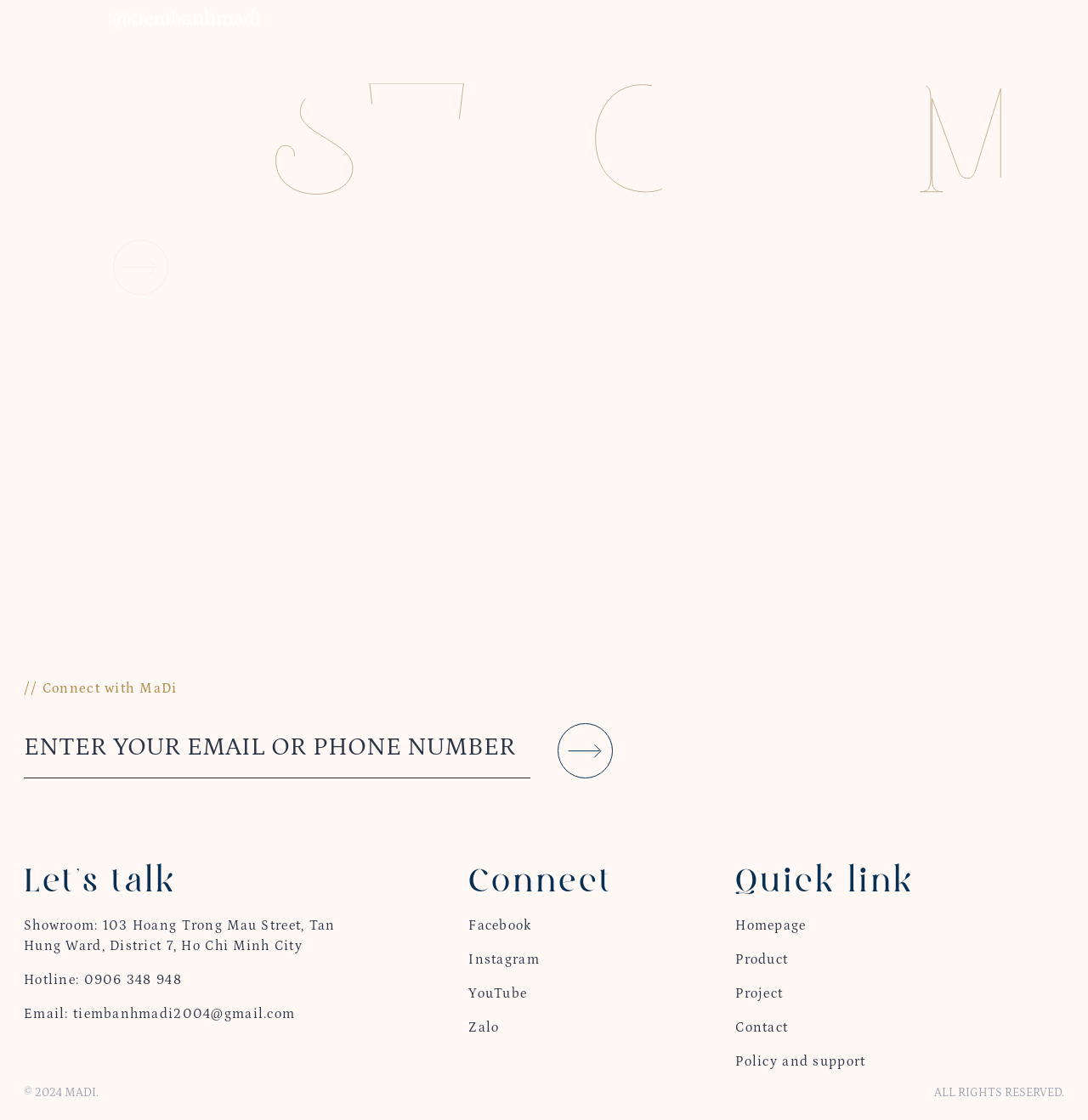Find the bounding box coordinates of the element to click in order to complete the given instruction: "Visit showroom."

[0.022, 0.82, 0.308, 0.851]